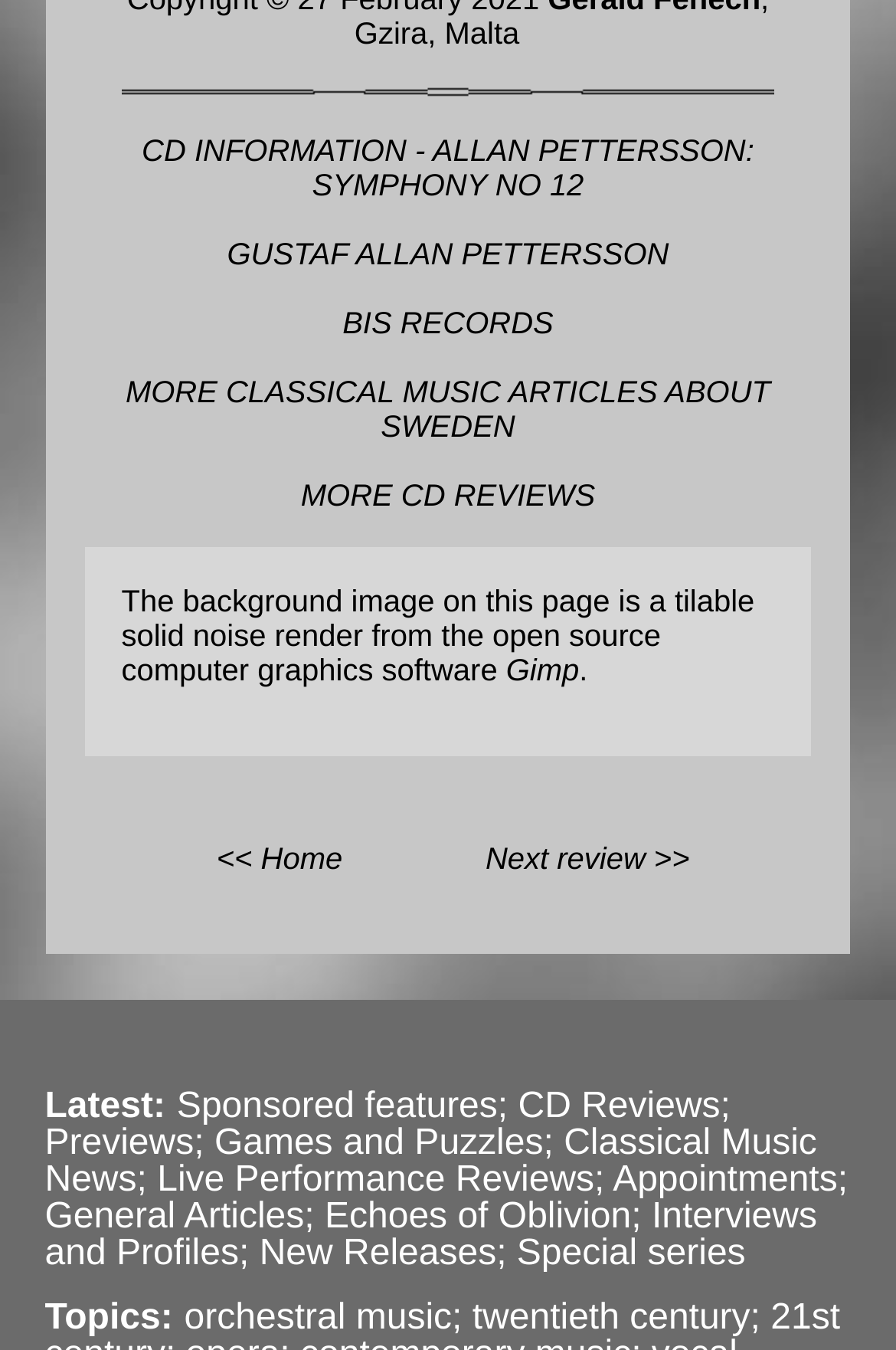Identify the bounding box of the UI element that matches this description: "Topics".

[0.05, 0.964, 0.206, 0.991]